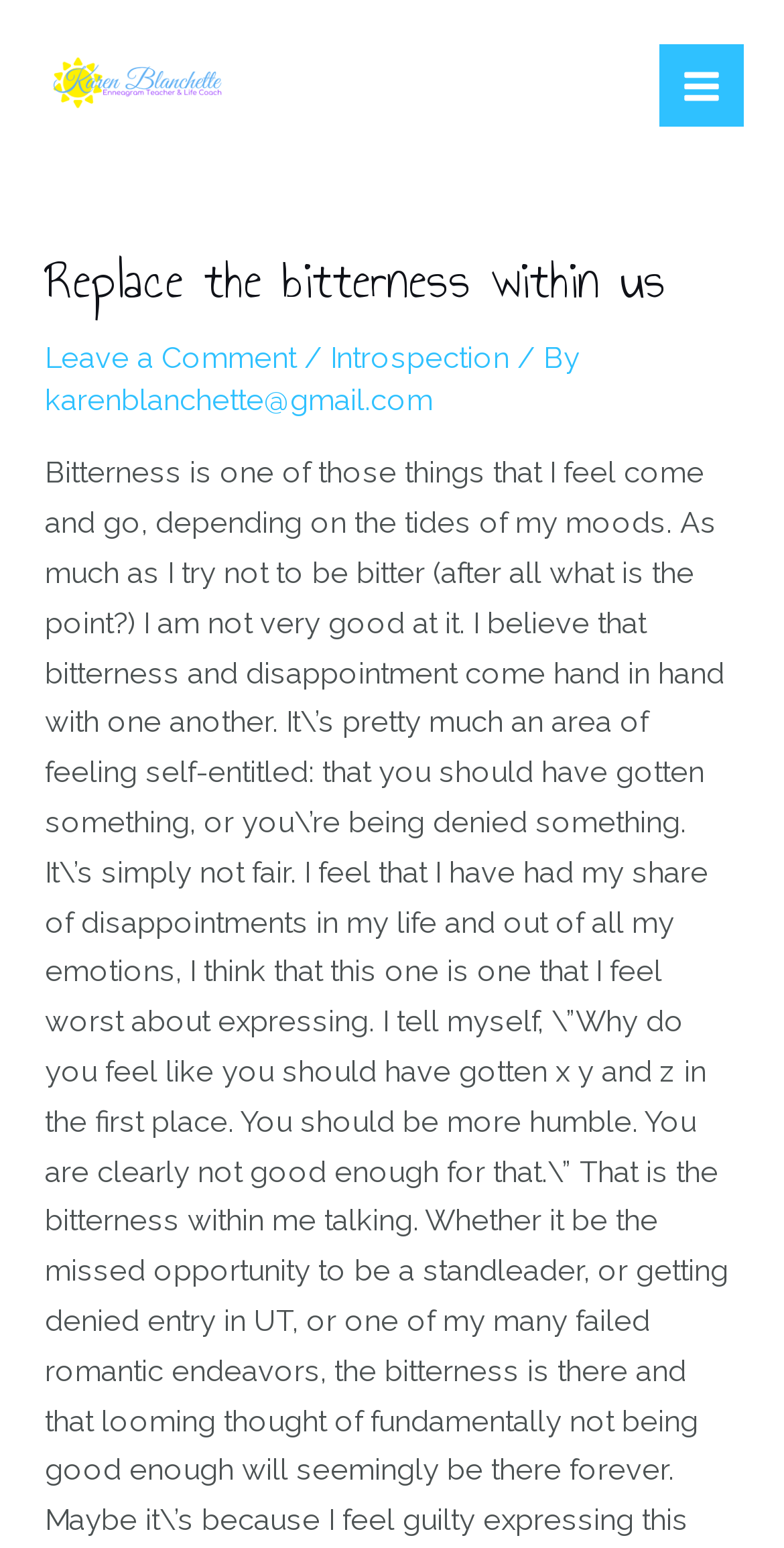Using the information in the image, give a comprehensive answer to the question: 
What is the author's email address?

By examining the webpage, I found a link with the text 'karenblanchette@gmail.com' which is likely to be the author's email address.